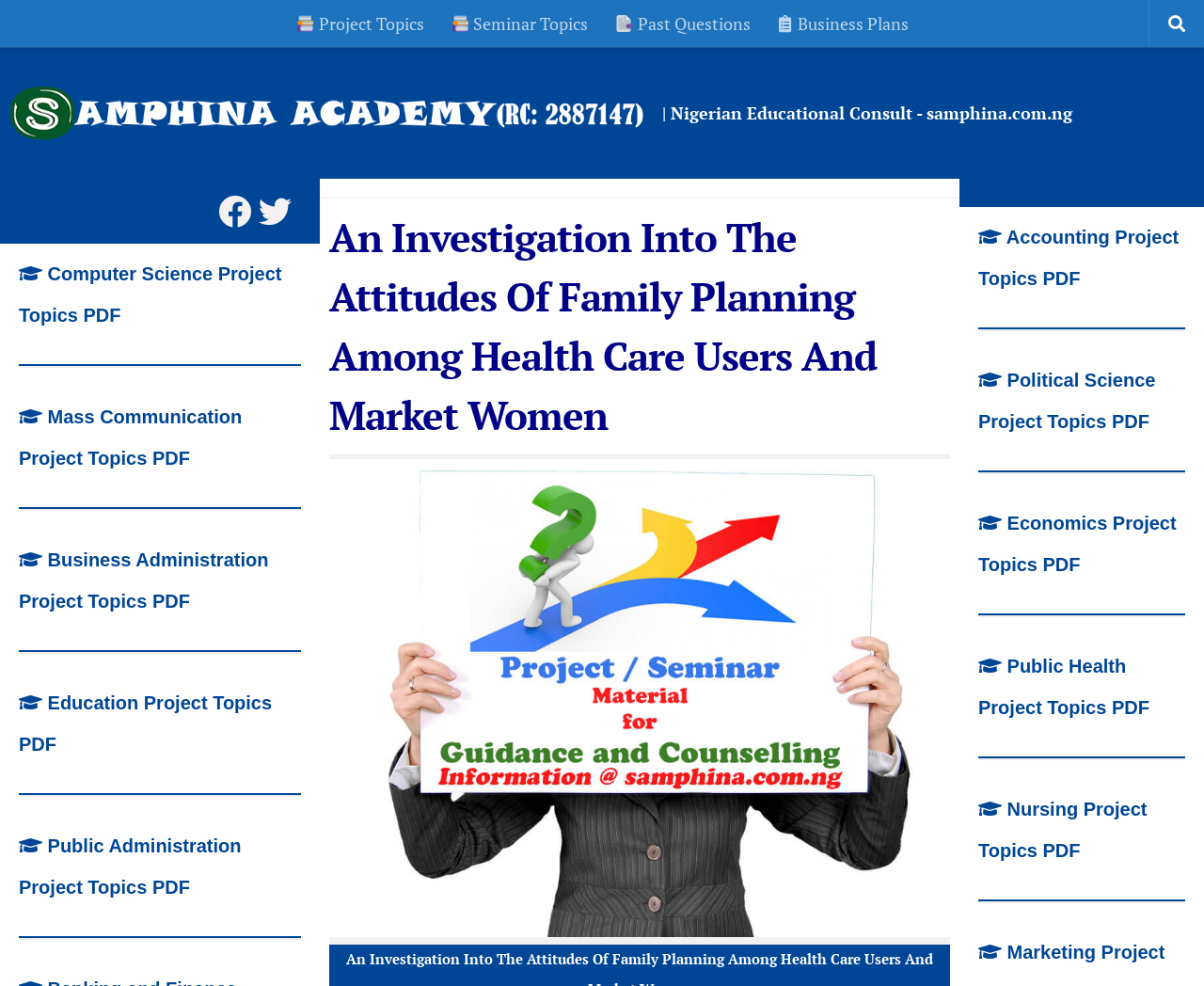Can you provide the bounding box coordinates for the element that should be clicked to implement the instruction: "View Computer Science Project Topics PDF"?

[0.016, 0.267, 0.234, 0.33]